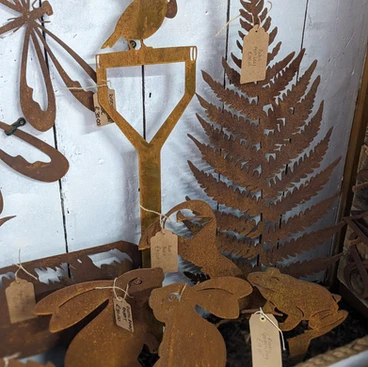Provide a thorough description of the image.

This image showcases a collection of intricate metal decorations, featuring various designs that highlight nature and wildlife. Prominent in the foreground is a rusted metal silhouette of a shovel, with a stylized bird perched on top. Surrounding it are several other distinct shapes, including a fern leaf, a playful rabbit, and a friendly frog, each adorned with a small tag indicating their price or description. The muted, earthy tones of the rusted metal give these handmade artisanal pieces a rustic charm, reflecting the craftsmanship found in local arts and crafts markets. These decorative items evoke a sense of whimsy and are perfect for adding a unique touch to any garden or home decor. The backdrop displays a simple wooden panel, enhancing the rustic aesthetic of the display.